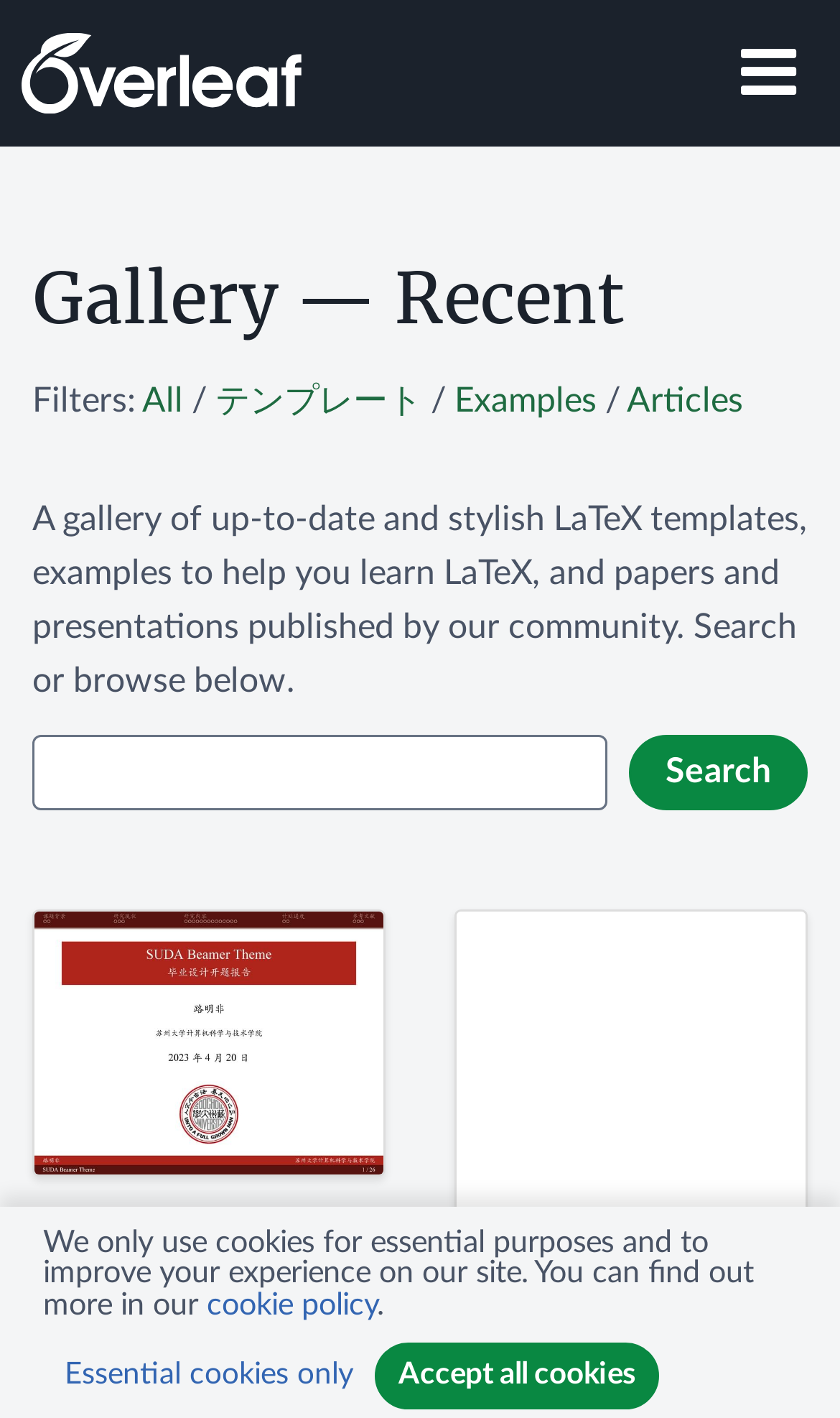Provide a thorough description of this webpage.

This webpage is a gallery of LaTeX templates, examples, and articles. At the top right corner, there is a button to toggle navigation. On the top left, there is a link to "Overleaf", an online LaTeX editor. Below the link, there is a heading "Gallery — Recent" followed by a section with filters, including links to "All", "テンプレート" (Templates), "Examples", and "Articles". 

Below the filters, there is a brief description of the gallery, stating that it contains up-to-date and stylish LaTeX templates, examples, and papers and presentations published by the community. 

Underneath the description, there is a search bar with a textbox and a search button. 

The main content of the page is a list of templates and examples, each with a link and an image. The first item is "SUDA Beamer Theme" with an image, followed by other templates and examples, including "Xidian Thesis Template" with an image. 

At the bottom of the page, there is a notice about cookies, stating that the site only uses cookies for essential purposes and to improve the user's experience. There are links to the cookie policy and buttons to accept or decline cookies.